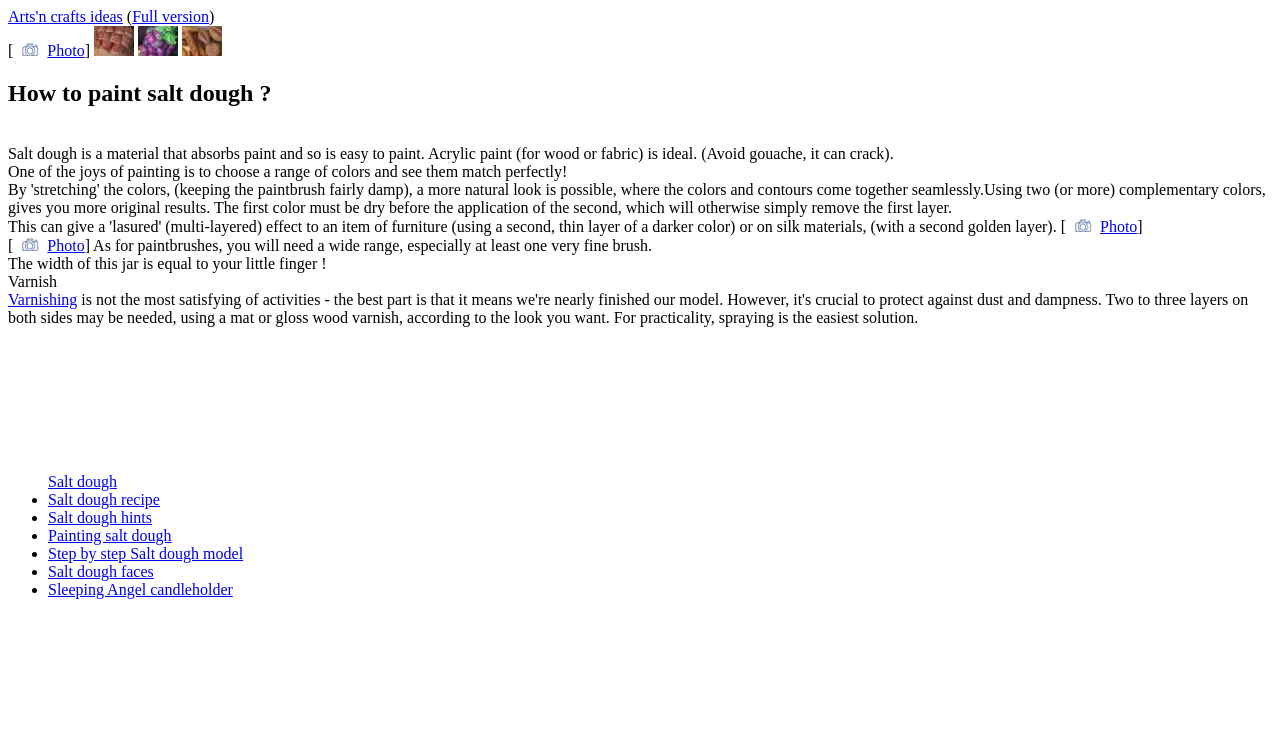Locate the bounding box coordinates of the element that needs to be clicked to carry out the instruction: "Click on 'Varnishing'". The coordinates should be given as four float numbers ranging from 0 to 1, i.e., [left, top, right, bottom].

[0.006, 0.399, 0.06, 0.422]